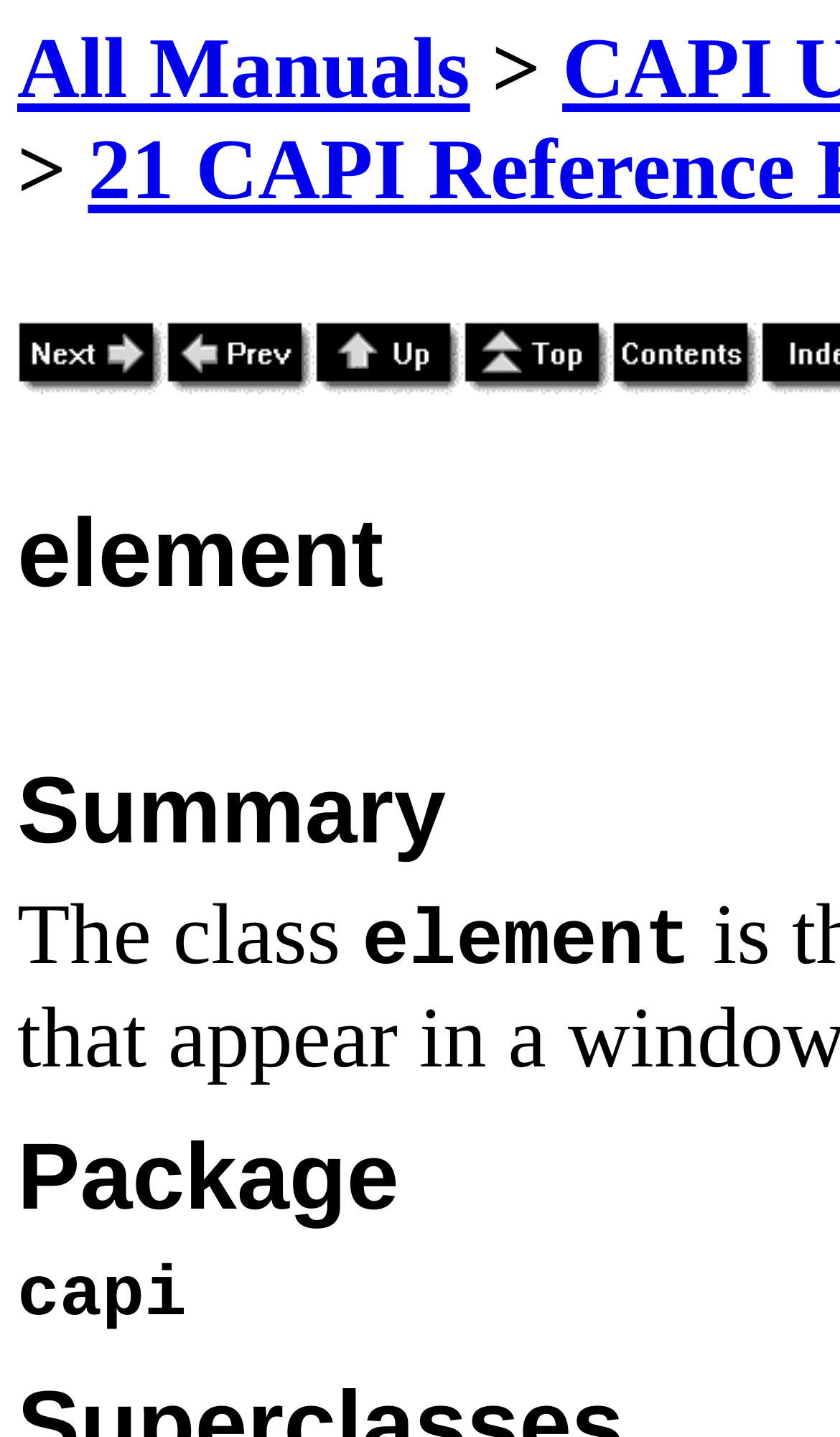Respond with a single word or phrase to the following question:
Is there a link with the text 'capi'?

Yes